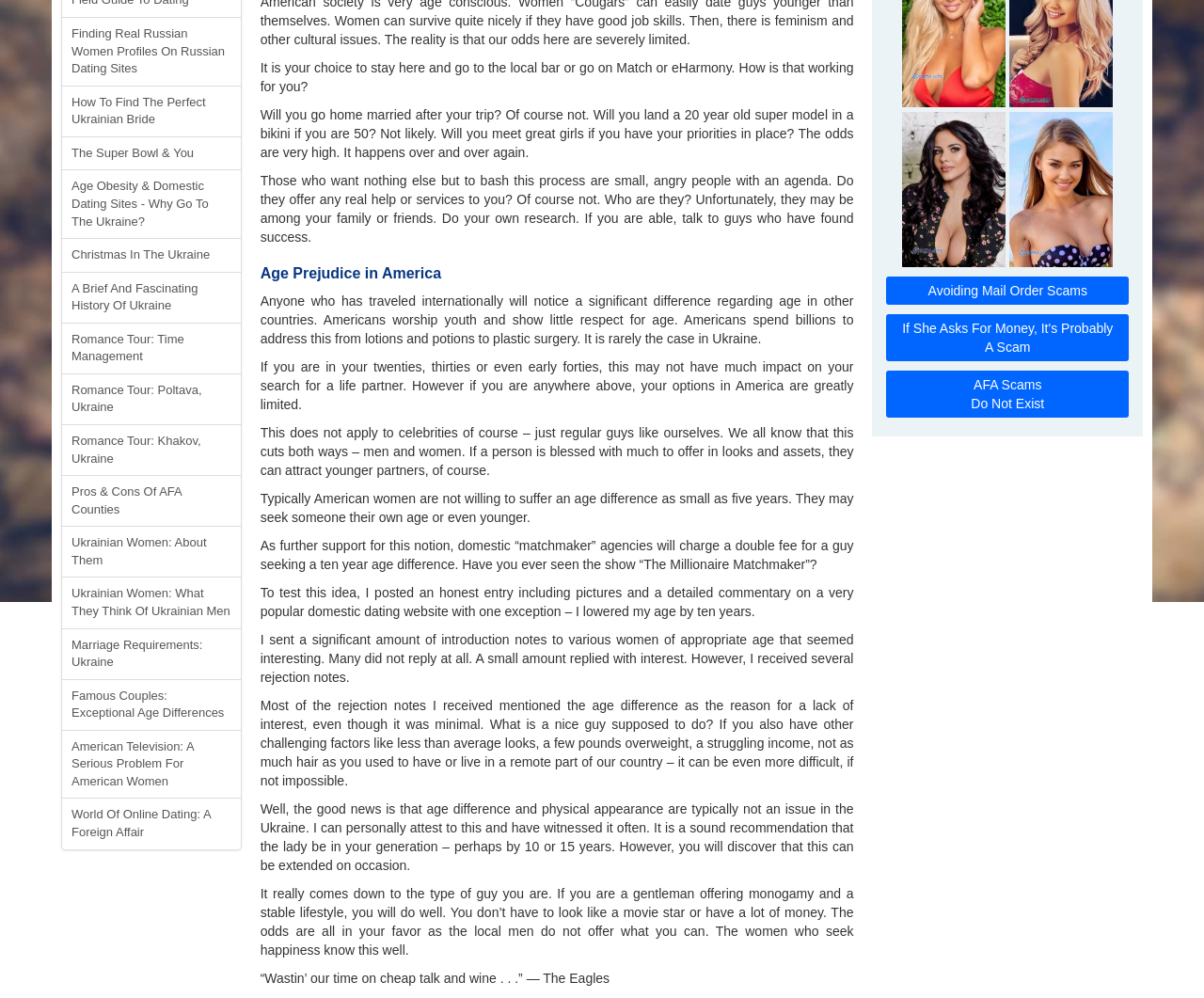Find the bounding box coordinates for the HTML element described in this sentence: "Avoiding Mail Order Scams". Provide the coordinates as four float numbers between 0 and 1, in the format [left, top, right, bottom].

[0.736, 0.277, 0.937, 0.305]